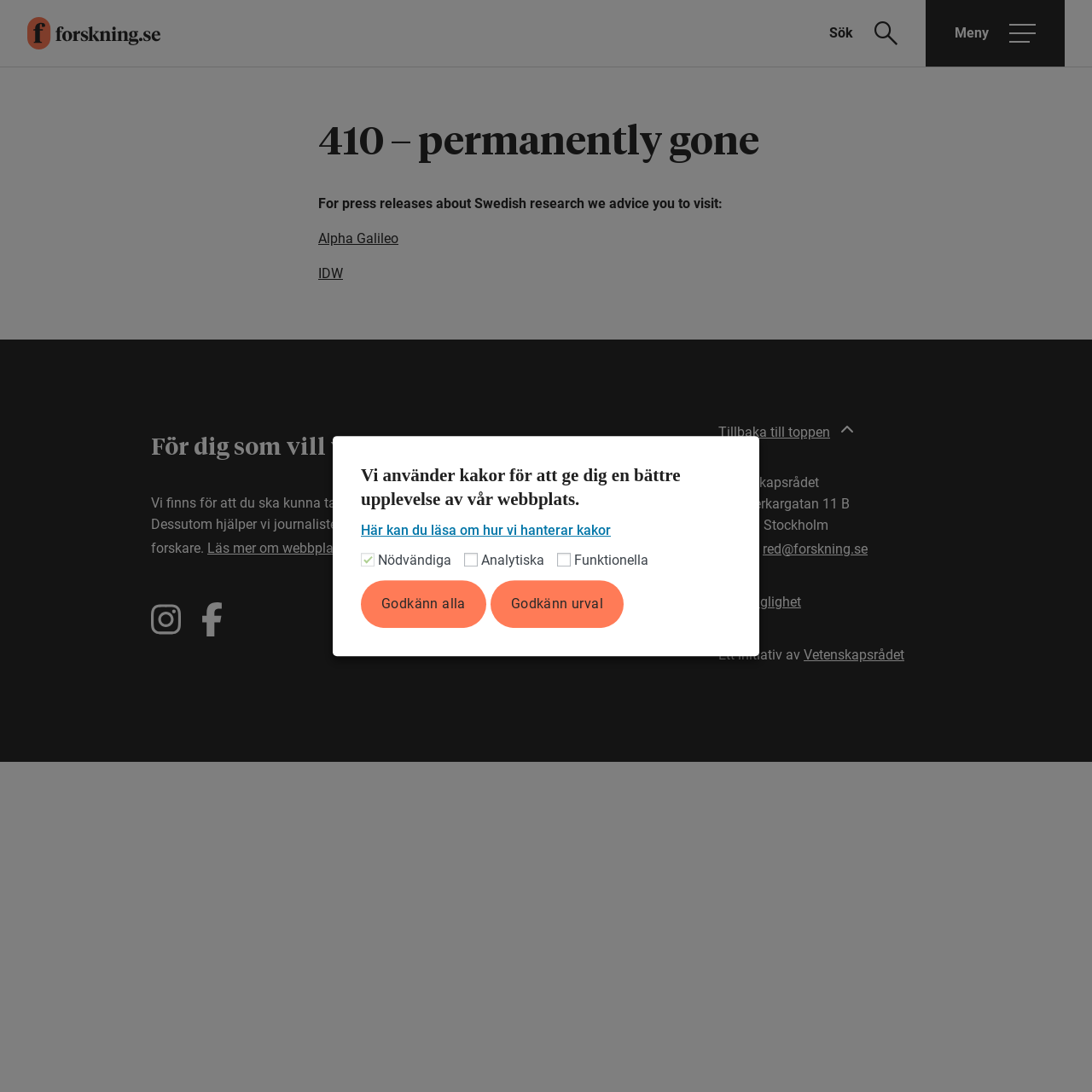What is the main purpose of this website?
Using the information presented in the image, please offer a detailed response to the question.

Based on the webpage content, it seems that the main purpose of this website is to provide information about Swedish research, as indicated by the text 'For press releases about Swedish research we advice you to visit: Alpha Galileo IDW'.